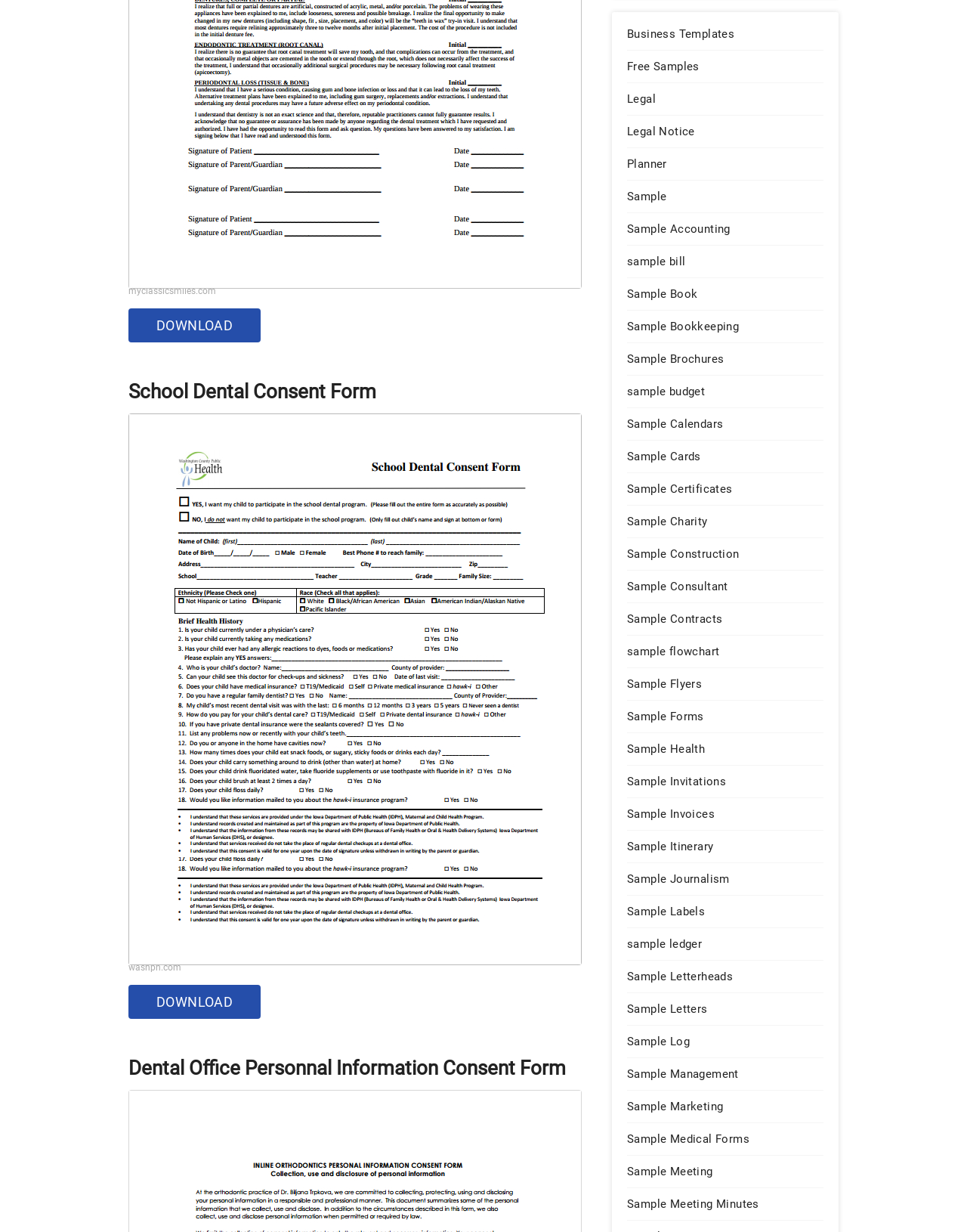What type of form is available for download?
By examining the image, provide a one-word or phrase answer.

School Dental Consent Form